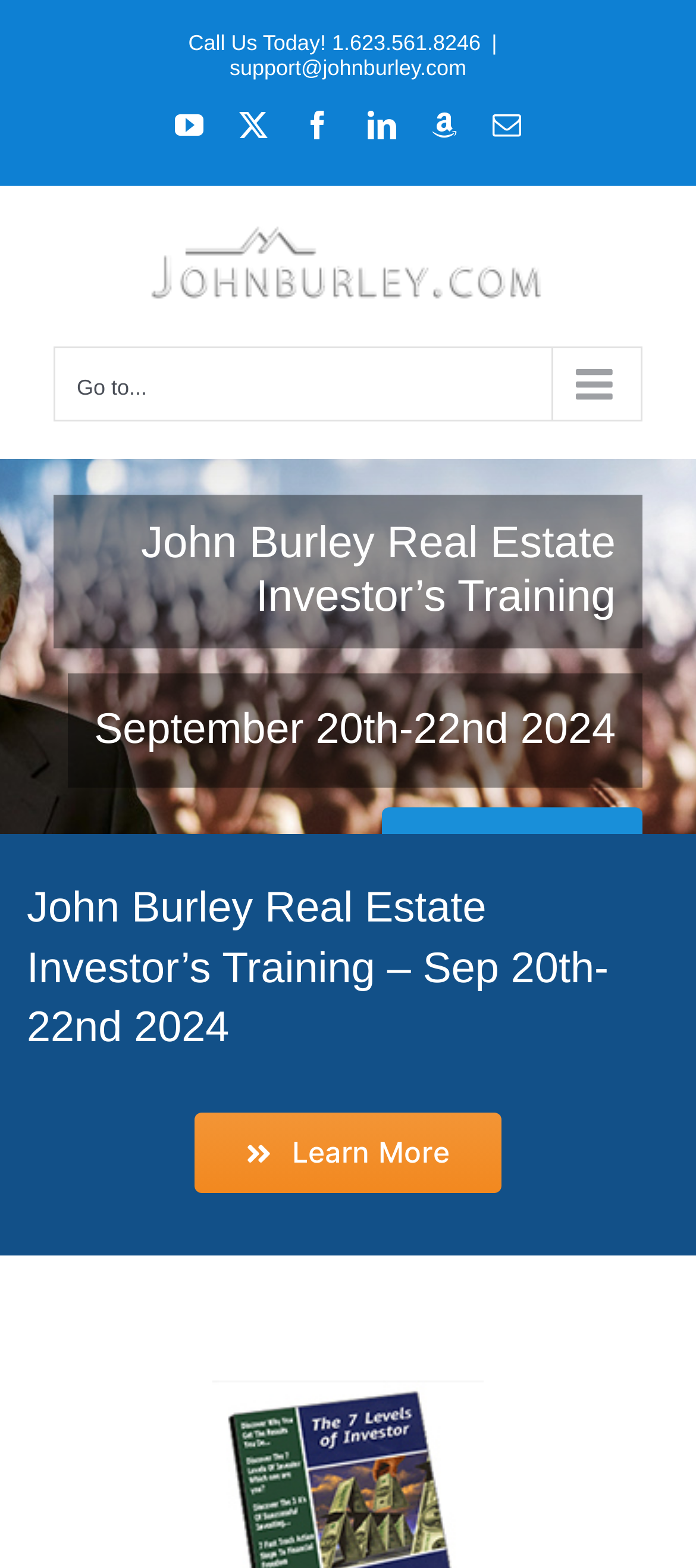Explain in detail what is displayed on the webpage.

The webpage is about John Burley's millionaire training, guiding users from debt to financial freedom. At the top, there is a call-to-action "Call Us Today! 1.623.561.8246" and an email address "support@johnburley.com" for contact. 

To the right of the contact information, there are social media links, including YouTube, Facebook, LinkedIn, Amazon, and Email, aligned horizontally. 

Below the social media links, there is a logo of "John Burley From Debt To Millionaire" with an image. Next to the logo, there is a main menu navigation button labeled "Go to..." for mobile devices.

The main content of the webpage is divided into two sections. On the left, there is a heading "Burley Black Card Program" with a "Learn More" link below it. On the right, there is a heading "John Burley Real Estate Investor’s Training – Sep 20th-22nd 2024" with another "Learn More" link below it.